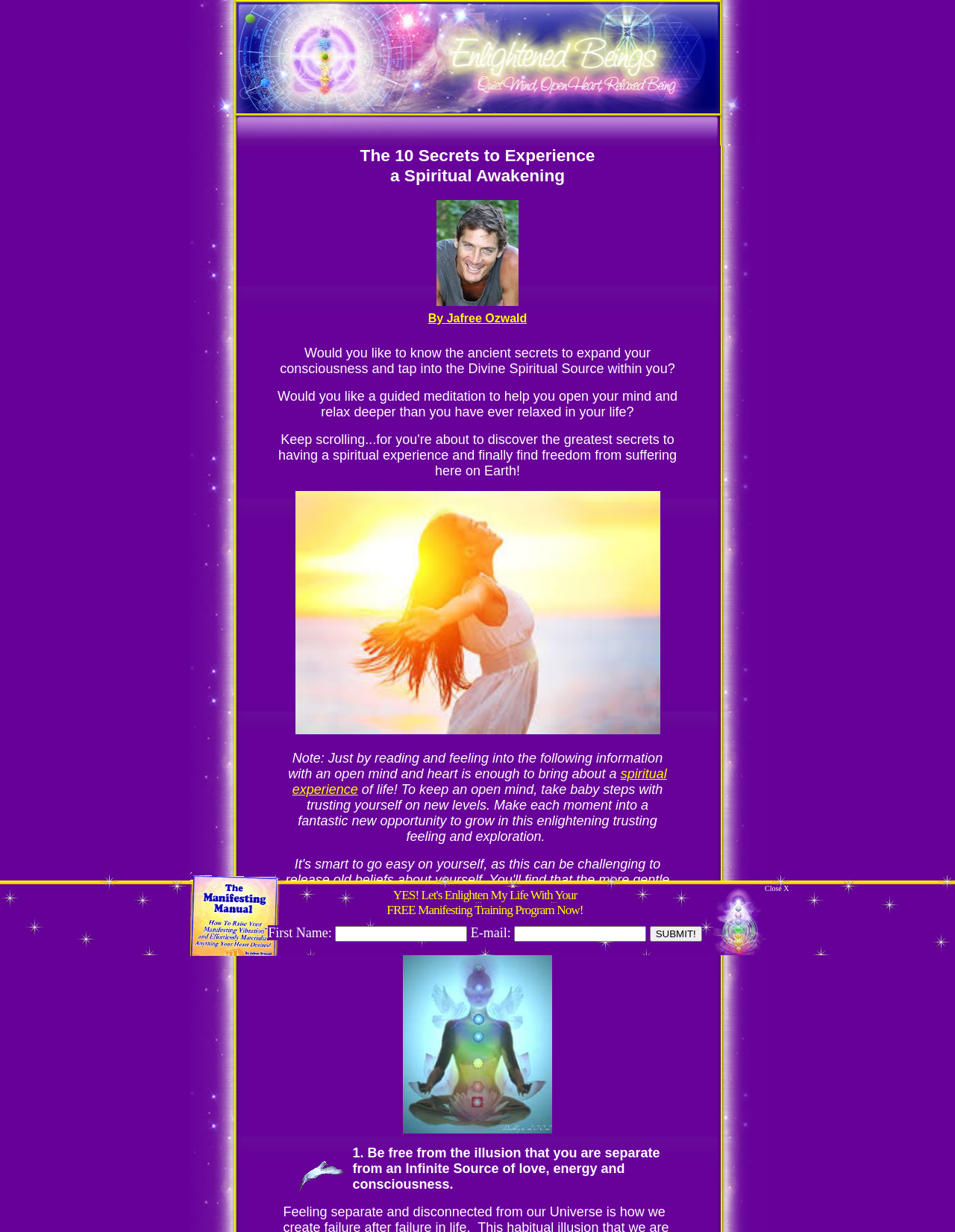Determine the bounding box coordinates of the UI element that matches the following description: "My Host is Dreamhost!". The coordinates should be four float numbers between 0 and 1 in the format [left, top, right, bottom].

None